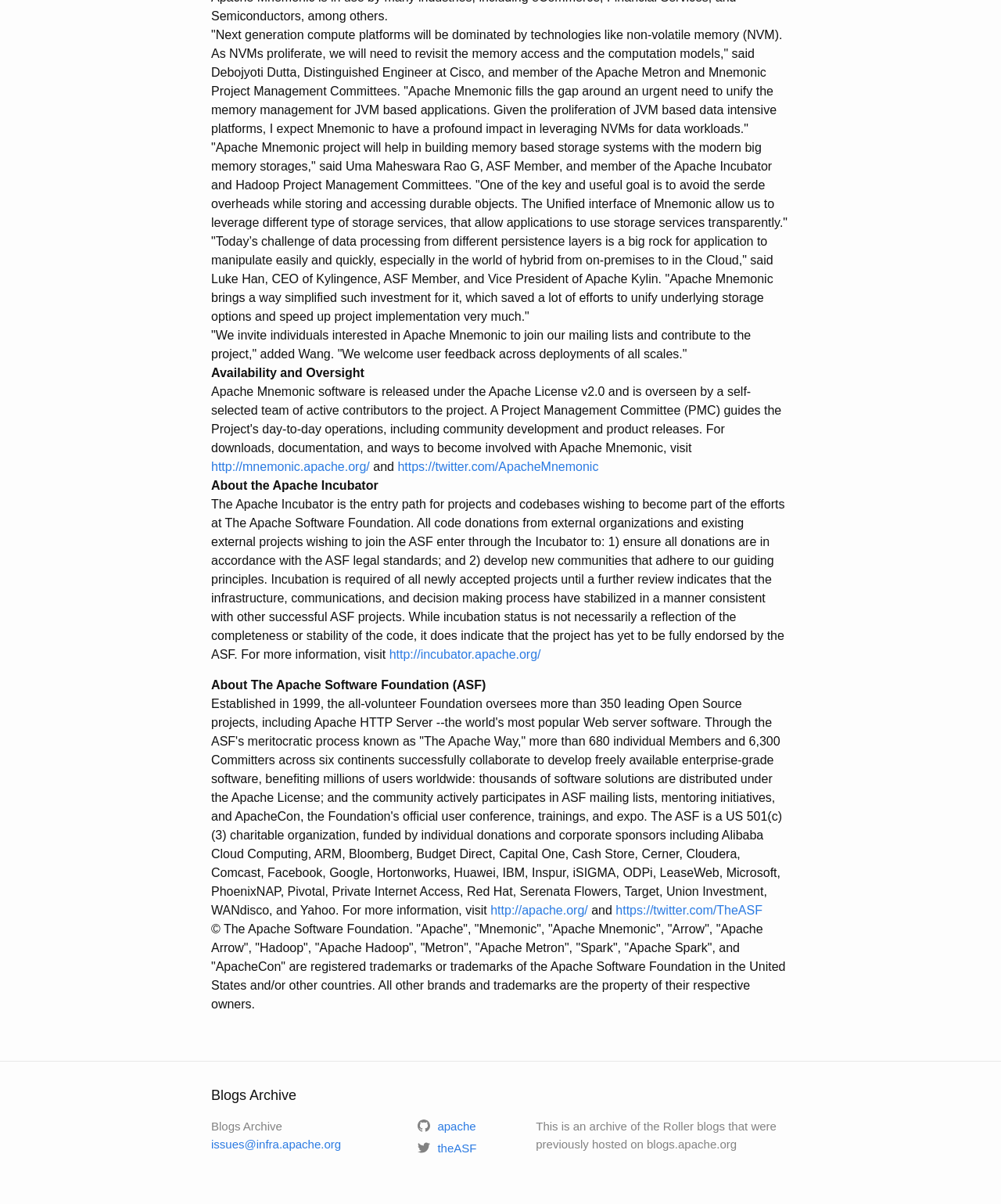Specify the bounding box coordinates of the area to click in order to follow the given instruction: "Visit the Apache Mnemonic website."

[0.211, 0.382, 0.369, 0.393]